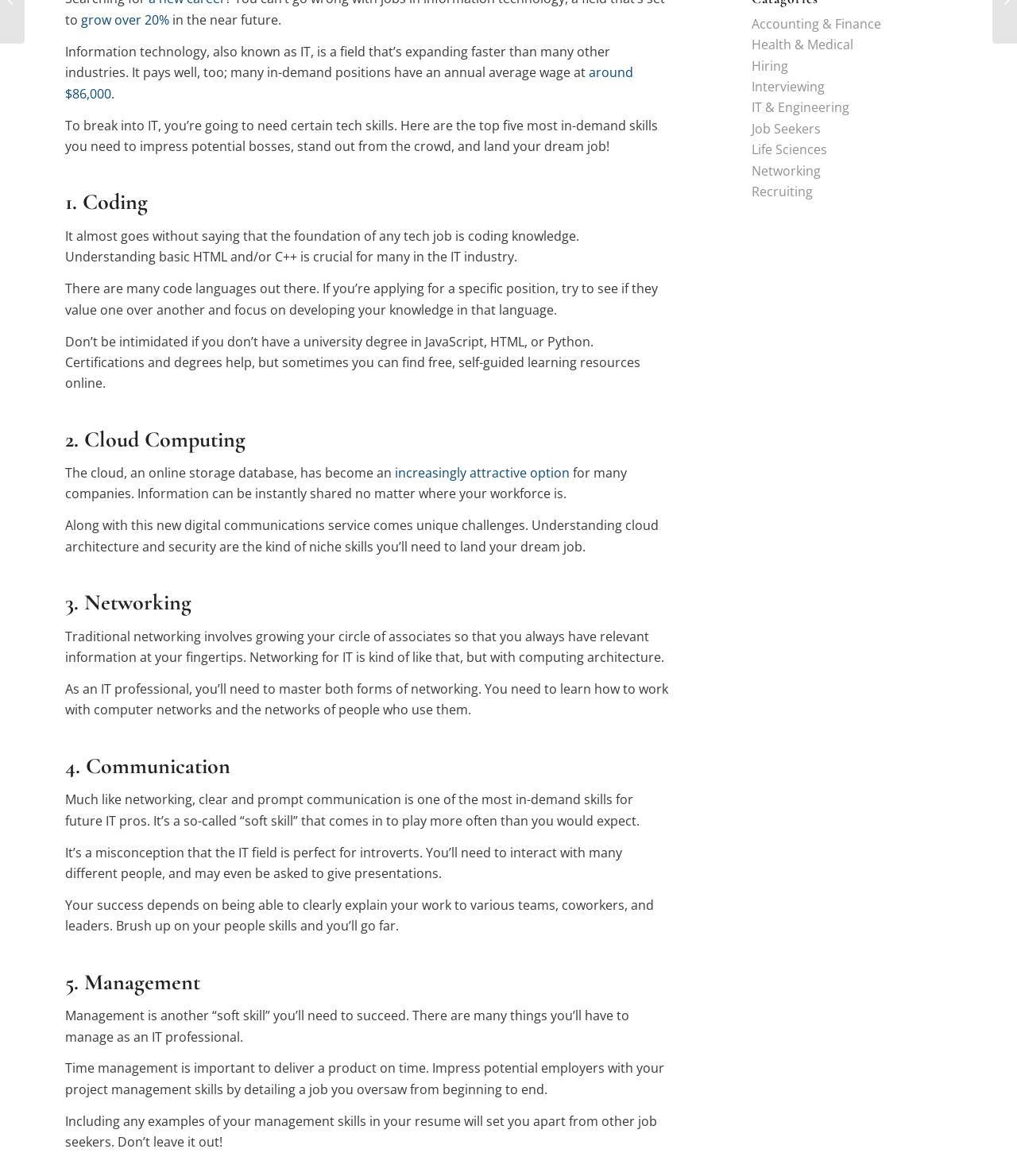From the element description Hiring, predict the bounding box coordinates of the UI element. The coordinates must be specified in the format (top-left x, top-left y, bottom-right x, bottom-right y) and should be within the 0 to 1 range.

[0.739, 0.048, 0.775, 0.063]